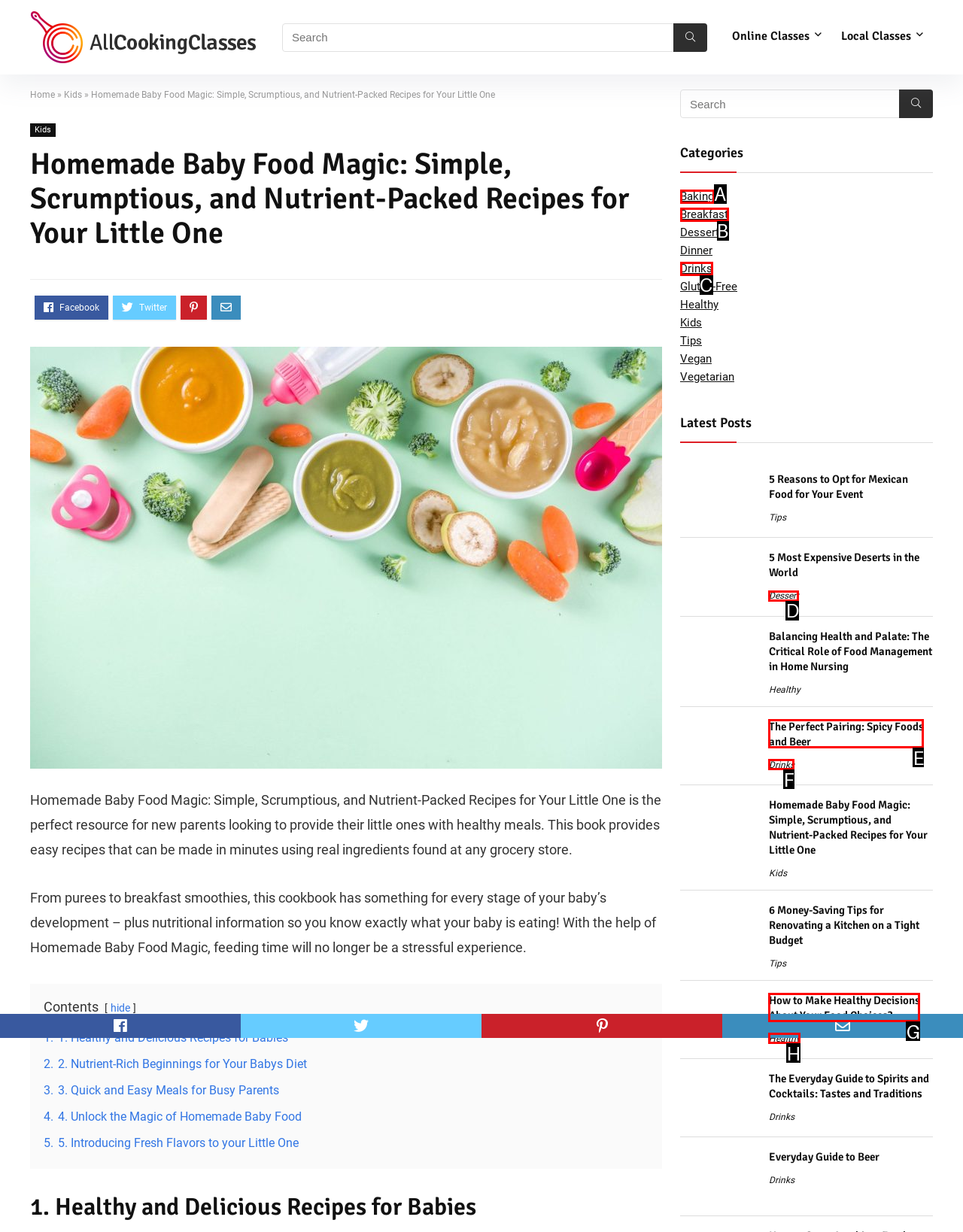Which option best describes: Drinks
Respond with the letter of the appropriate choice.

C